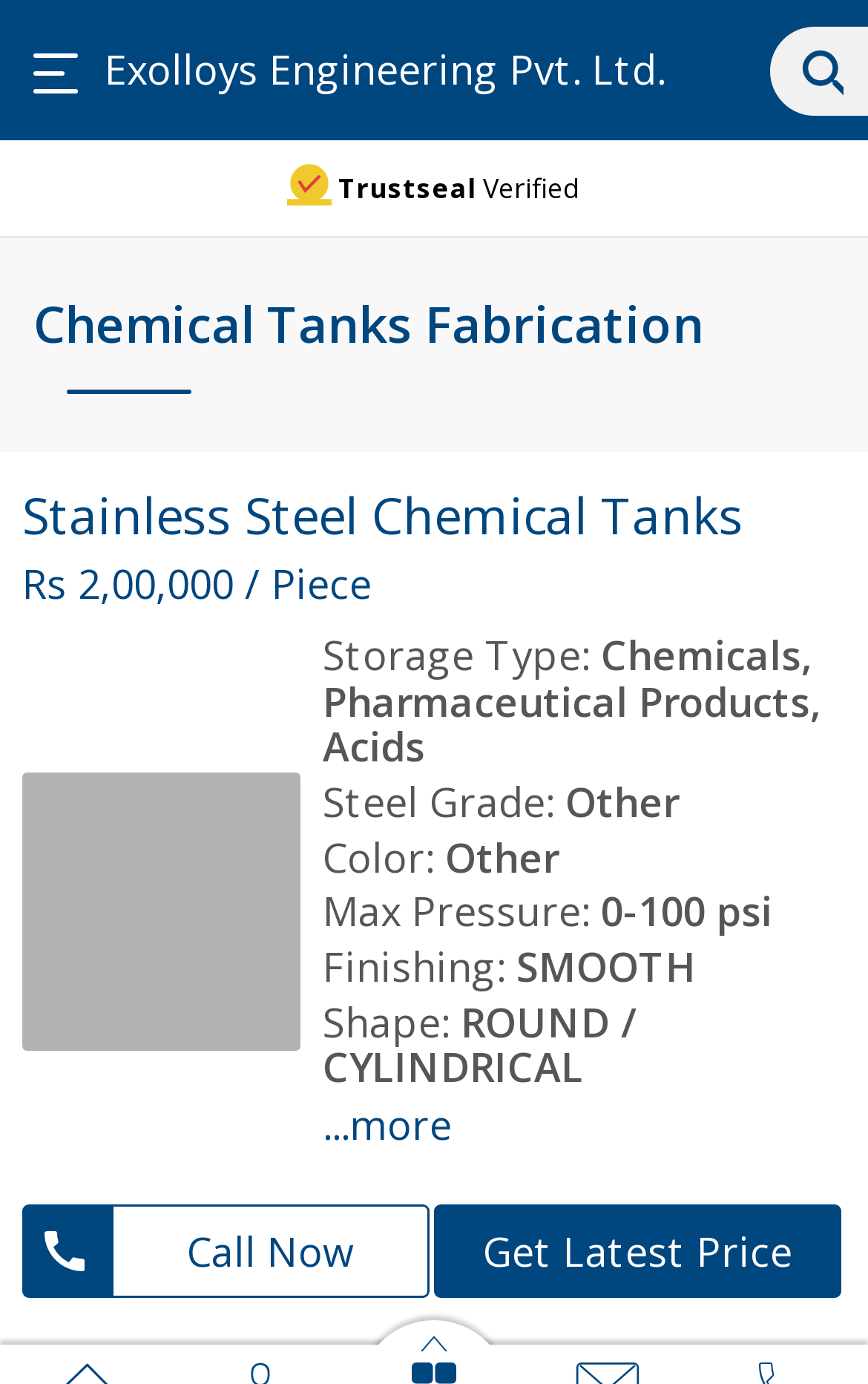Given the following UI element description: "parent_node: Exolloys Engineering Pvt. Ltd.", find the bounding box coordinates in the webpage screenshot.

[0.0, 0.018, 0.121, 0.083]